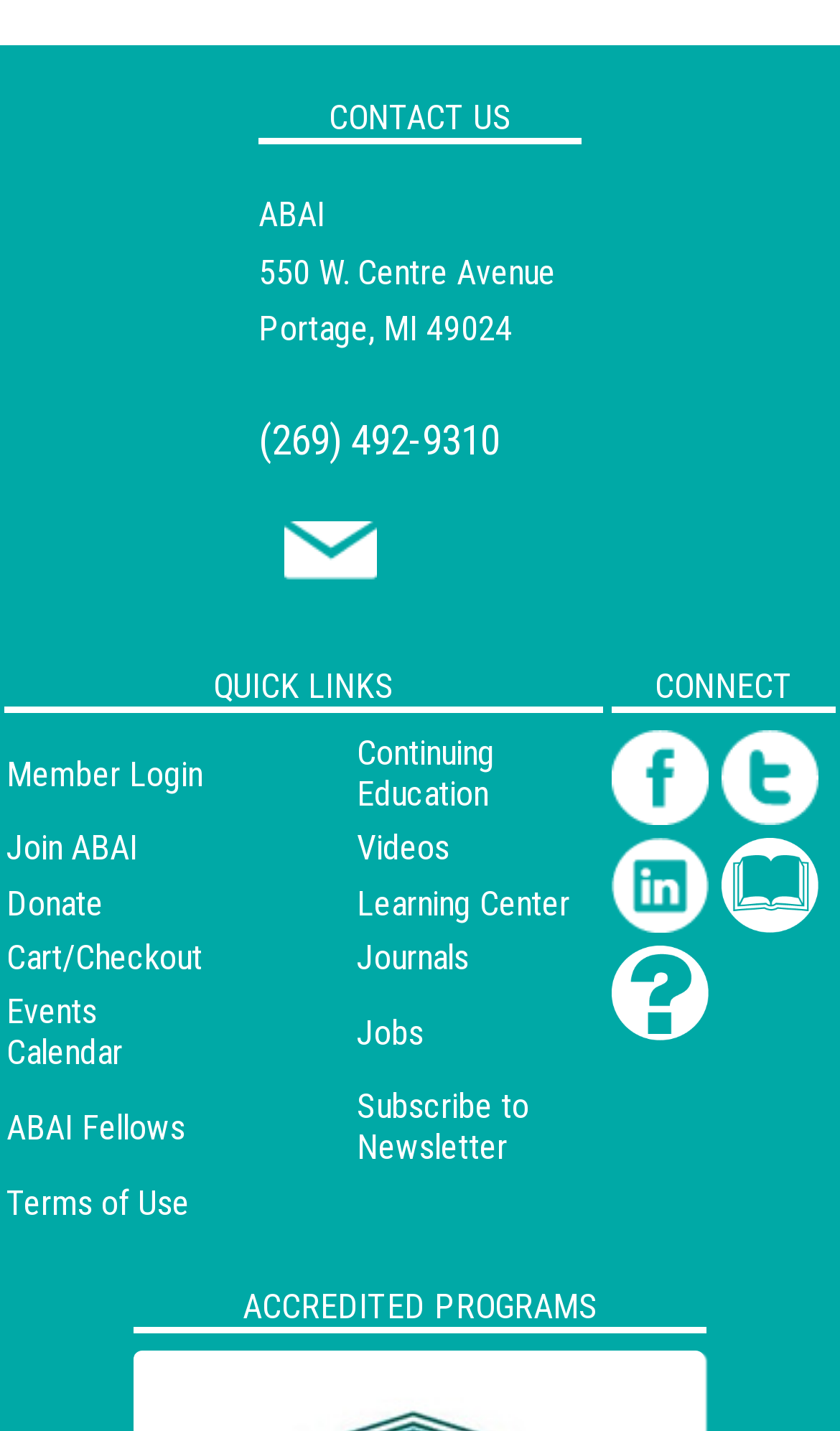Please answer the following query using a single word or phrase: 
What social media platforms does the organization have?

Facebook, Twitter, LinkedIn